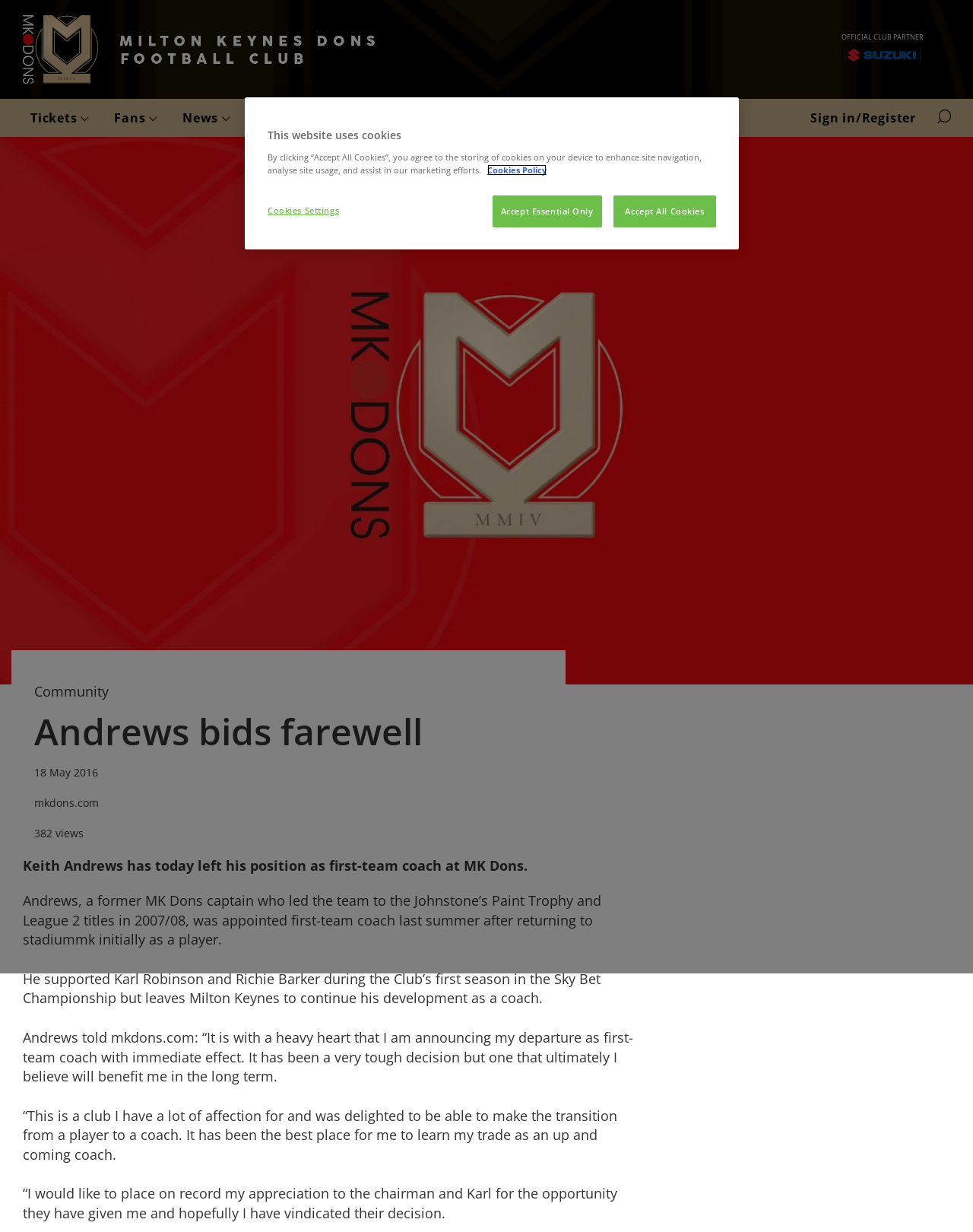Generate a thorough description of the webpage.

The webpage is about Keith Andrews leaving his position as first-team coach at MK Dons. At the top left, there is a Milton Keynes Dons badge, which is a link to the home page. Next to it, there is an official club partner logo, Suzuki. 

On the top navigation bar, there are several links, including Tickets, Fans, News, Matches, Club, iFollow, Commercial, and More. Each of these links has a dropdown menu. 

On the right side of the top navigation bar, there is an account navigation section with links to Sign in/Register and a search button.

Below the navigation bars, there is a large section dedicated to the news article about Keith Andrews. The article has a heading "Andrews bids farewell" and a subheading with the date "18 May 2016". The article text is divided into several paragraphs, describing Andrews' departure from the club and his appreciation for the opportunity to work as a coach.

To the right of the article, there is an advertisement block. At the bottom of the page, there is a cookie banner with a message about the website using cookies. The banner has buttons to accept essential cookies only, accept all cookies, or adjust cookie settings.